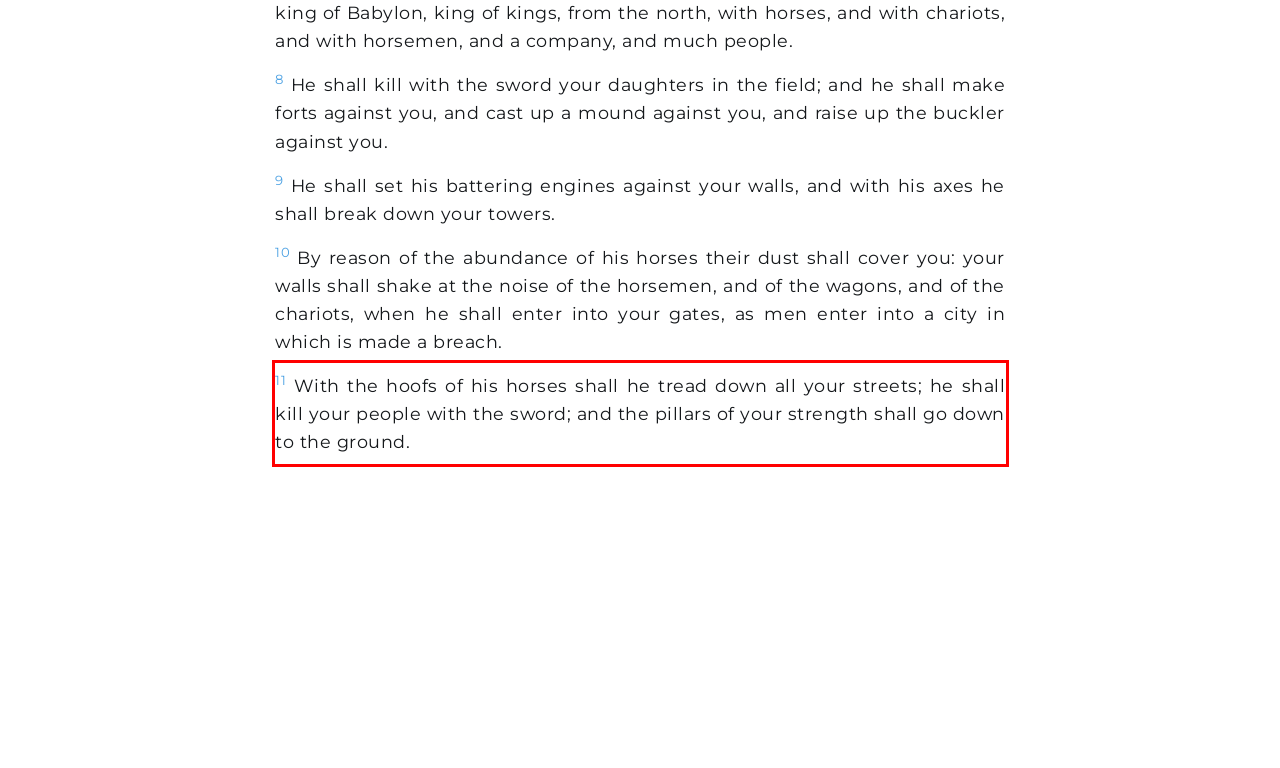You are provided with a screenshot of a webpage that includes a red bounding box. Extract and generate the text content found within the red bounding box.

11 With the hoofs of his horses shall he tread down all your streets; he shall kill your people with the sword; and the pillars of your strength shall go down to the ground.